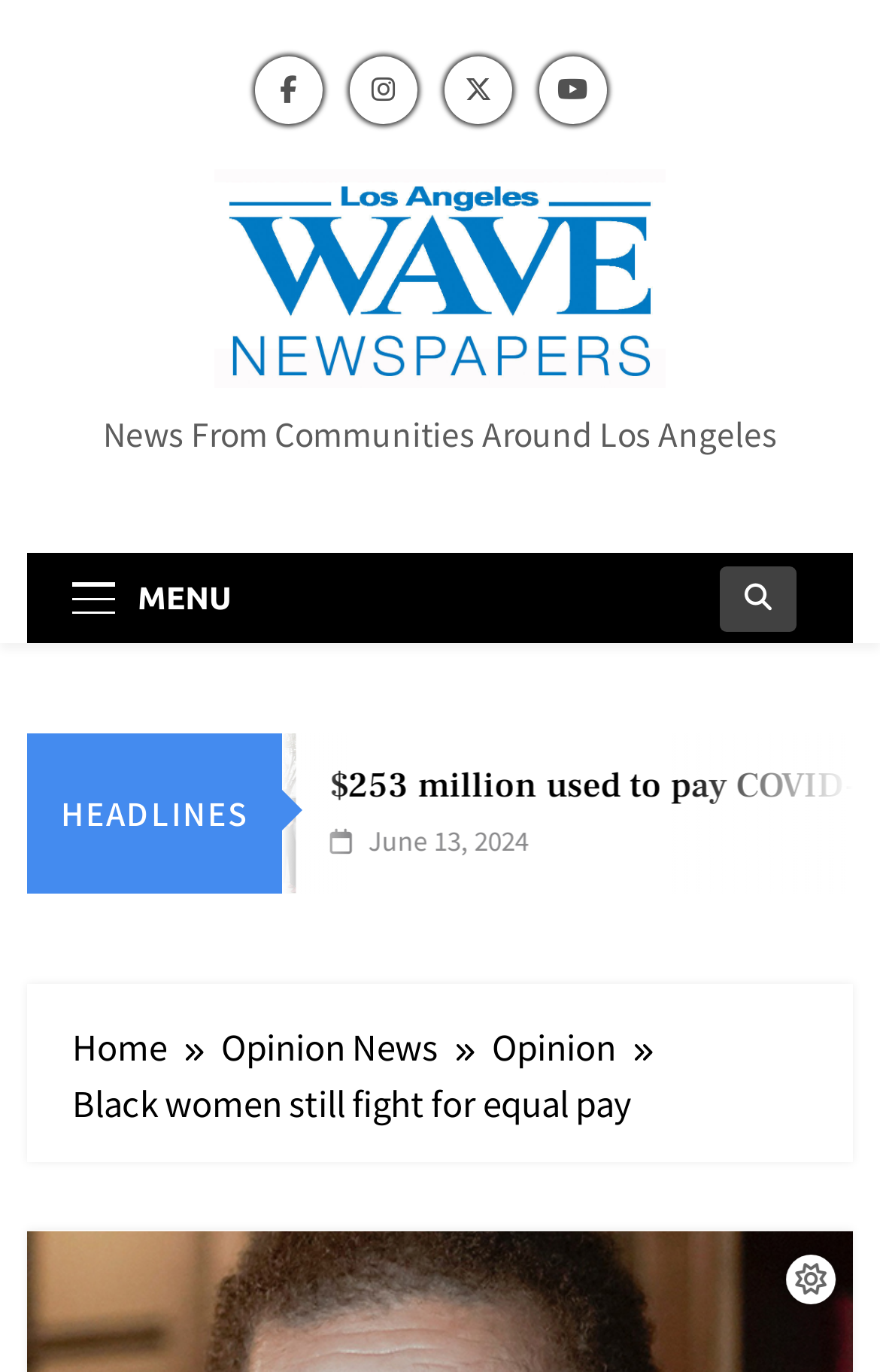Provide a brief response using a word or short phrase to this question:
What is the category of the news article?

Opinion